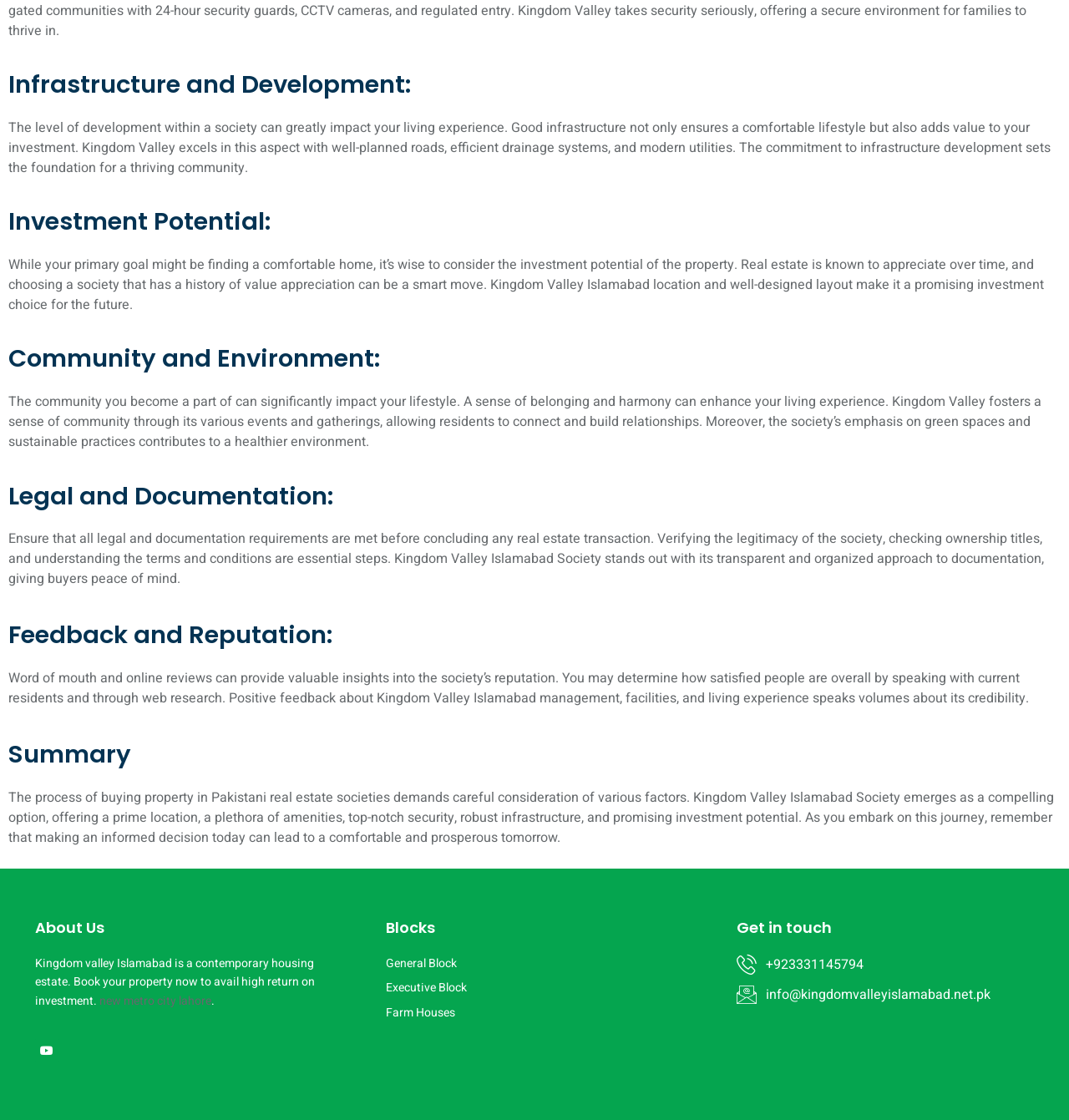Determine the bounding box coordinates for the region that must be clicked to execute the following instruction: "Read about Infrastructure and Development".

[0.008, 0.062, 0.992, 0.09]